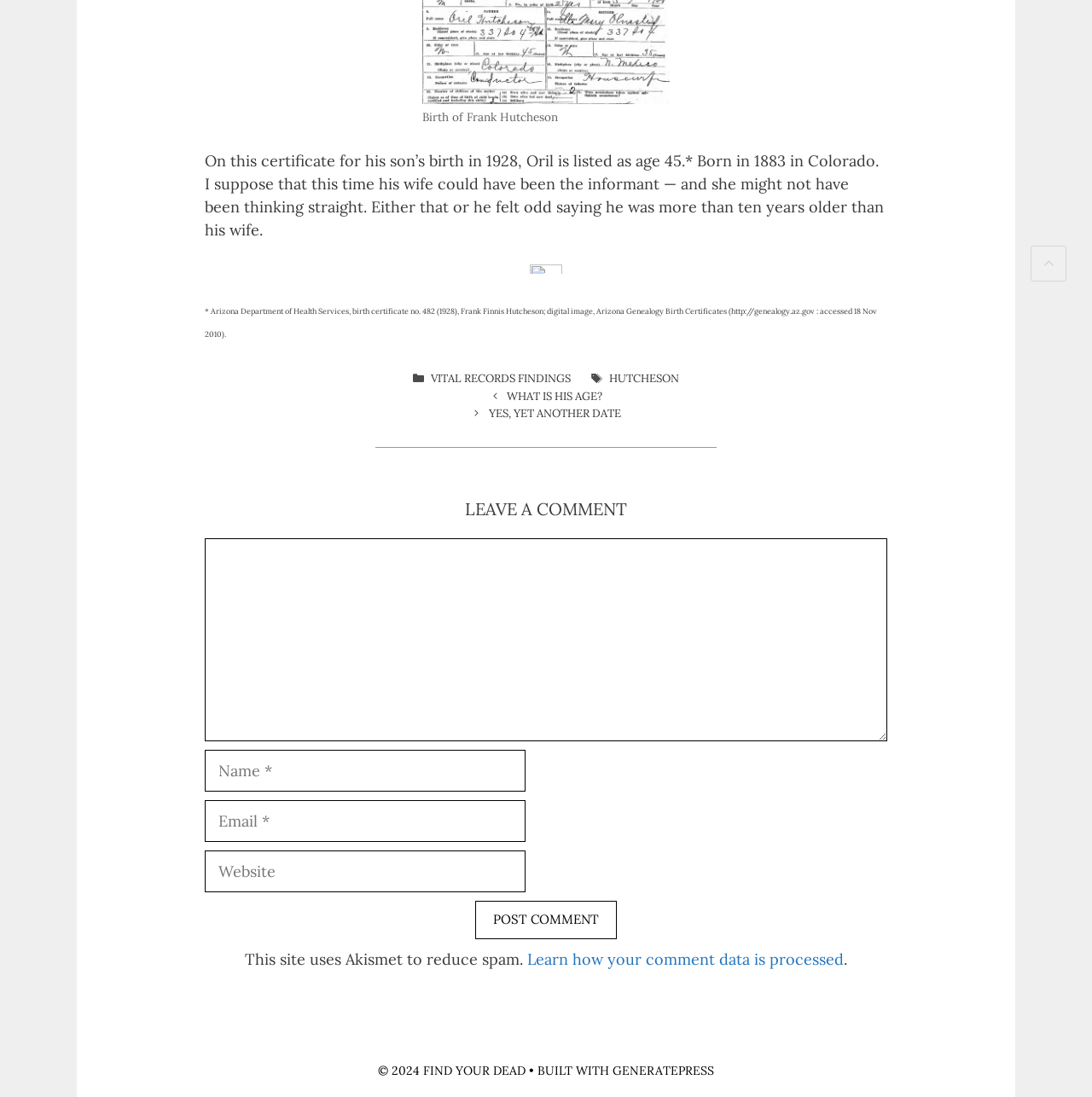Using the given description, provide the bounding box coordinates formatted as (top-left x, top-left y, bottom-right x, bottom-right y), with all values being floating point numbers between 0 and 1. Description: parent_node: Comment name="email" placeholder="Email *"

[0.188, 0.73, 0.481, 0.768]